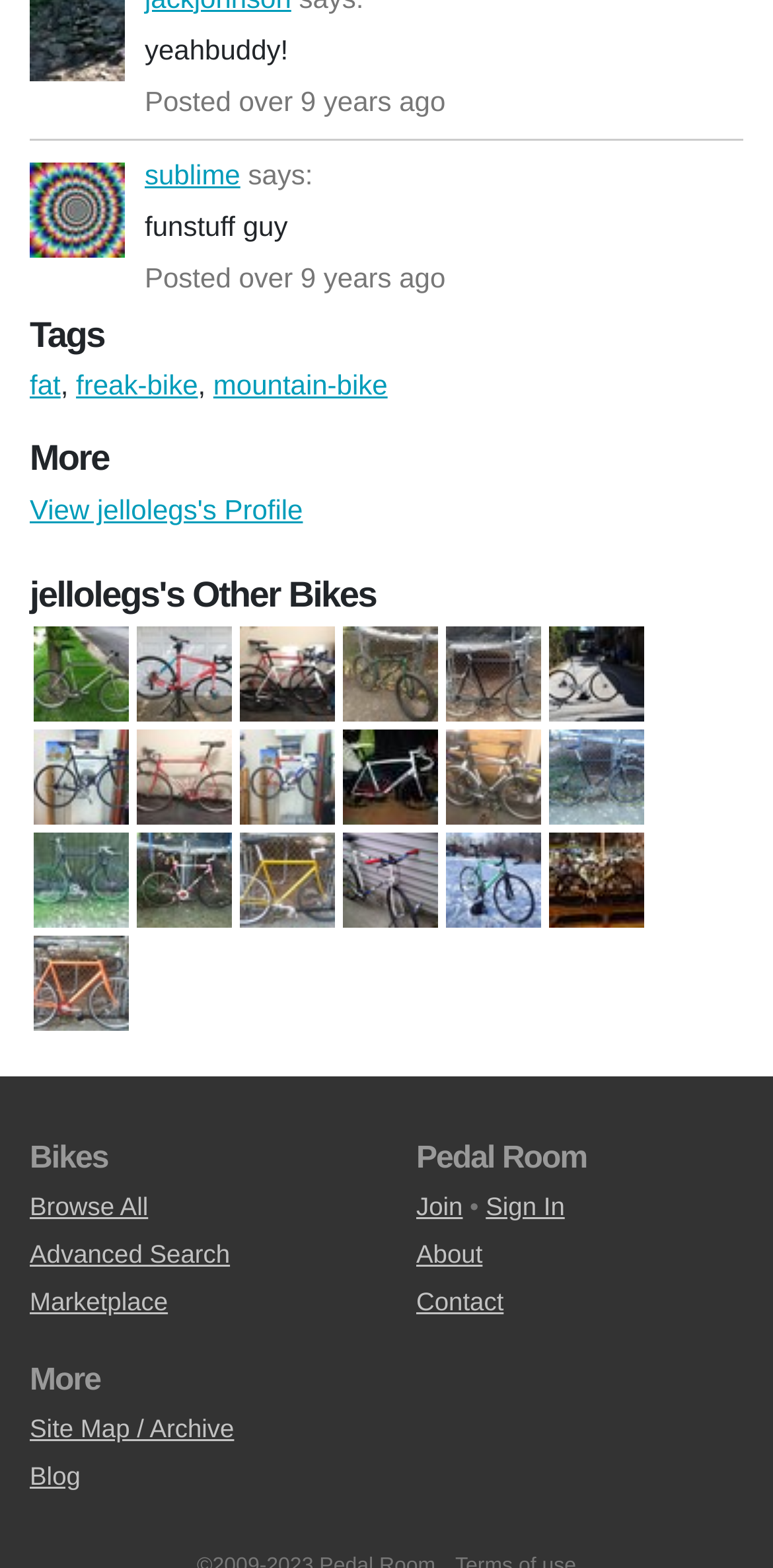Please locate the bounding box coordinates of the element that should be clicked to complete the given instruction: "View Tags".

[0.038, 0.201, 0.962, 0.228]